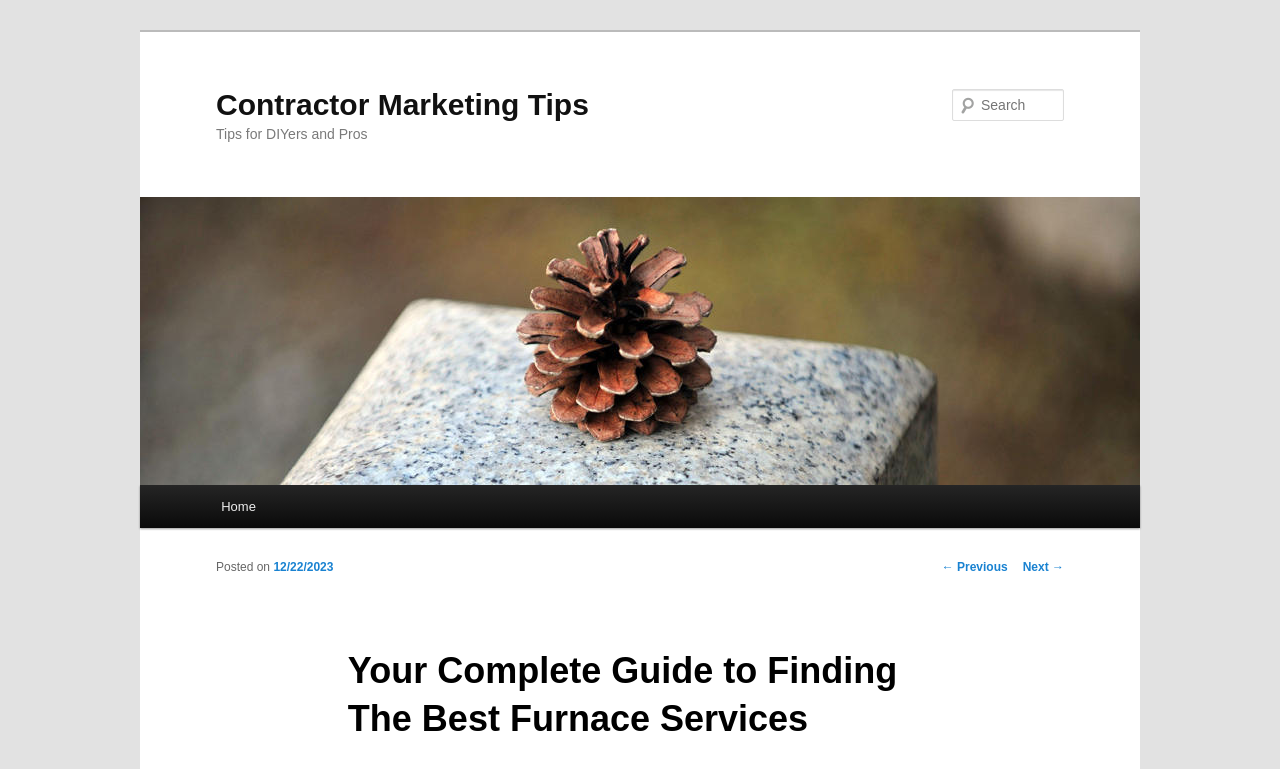Provide your answer in a single word or phrase: 
What is the type of guide provided on this webpage?

Furnace Services